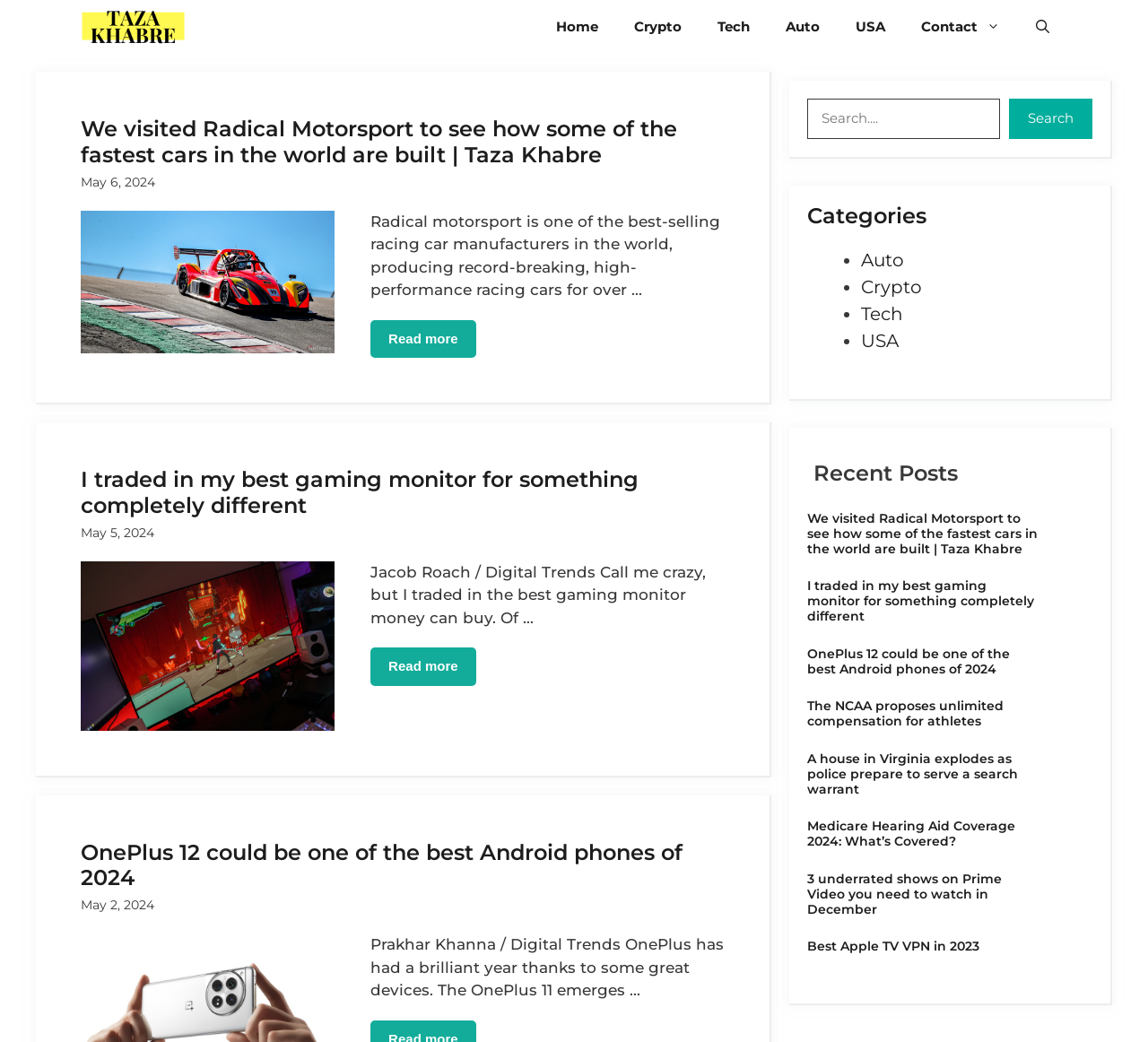For the element described, predict the bounding box coordinates as (top-left x, top-left y, bottom-right x, bottom-right y). All values should be between 0 and 1. Element description: Read more

[0.323, 0.622, 0.415, 0.658]